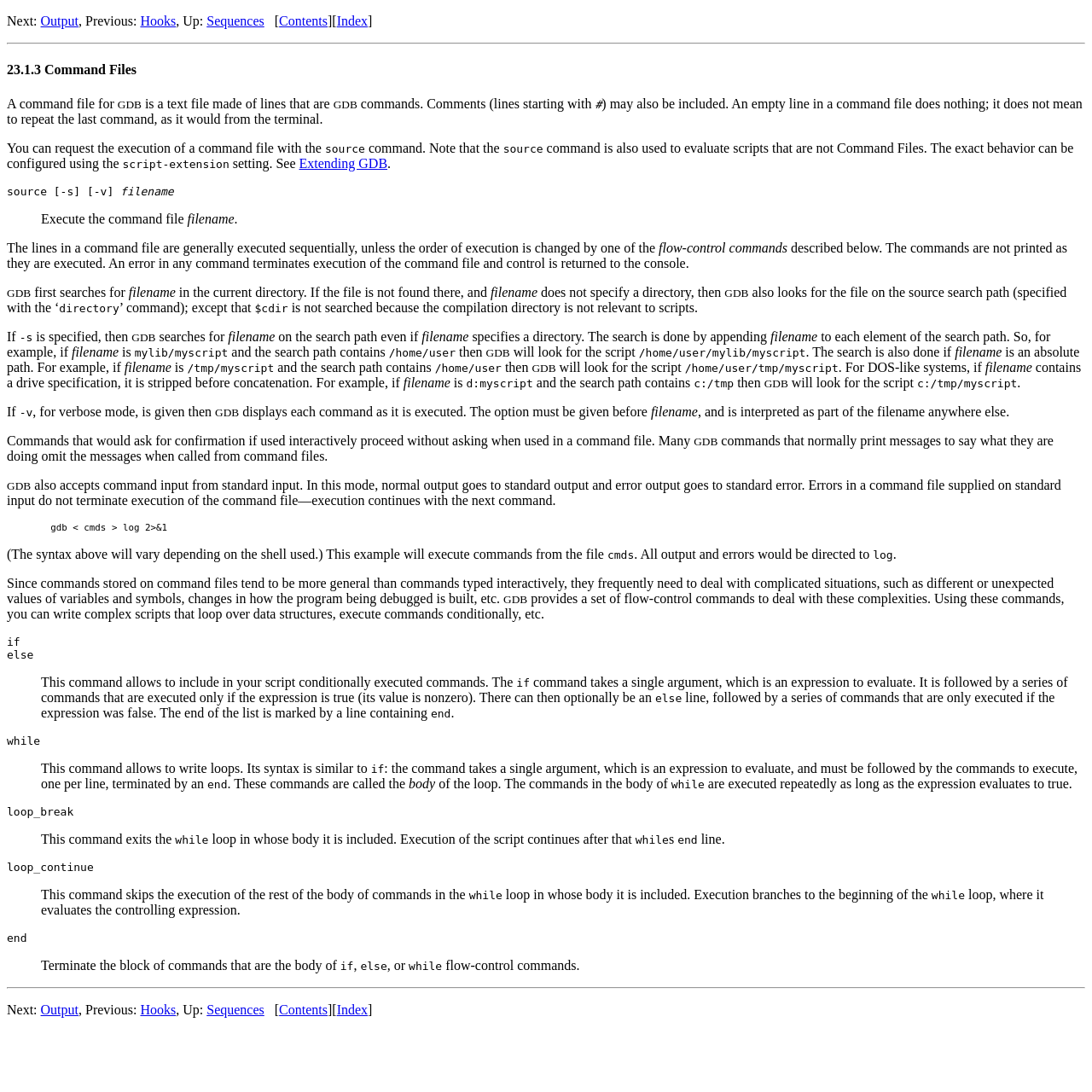Locate the bounding box coordinates of the element to click to perform the following action: 'Click on the 'Home' link'. The coordinates should be given as four float values between 0 and 1, in the form of [left, top, right, bottom].

None